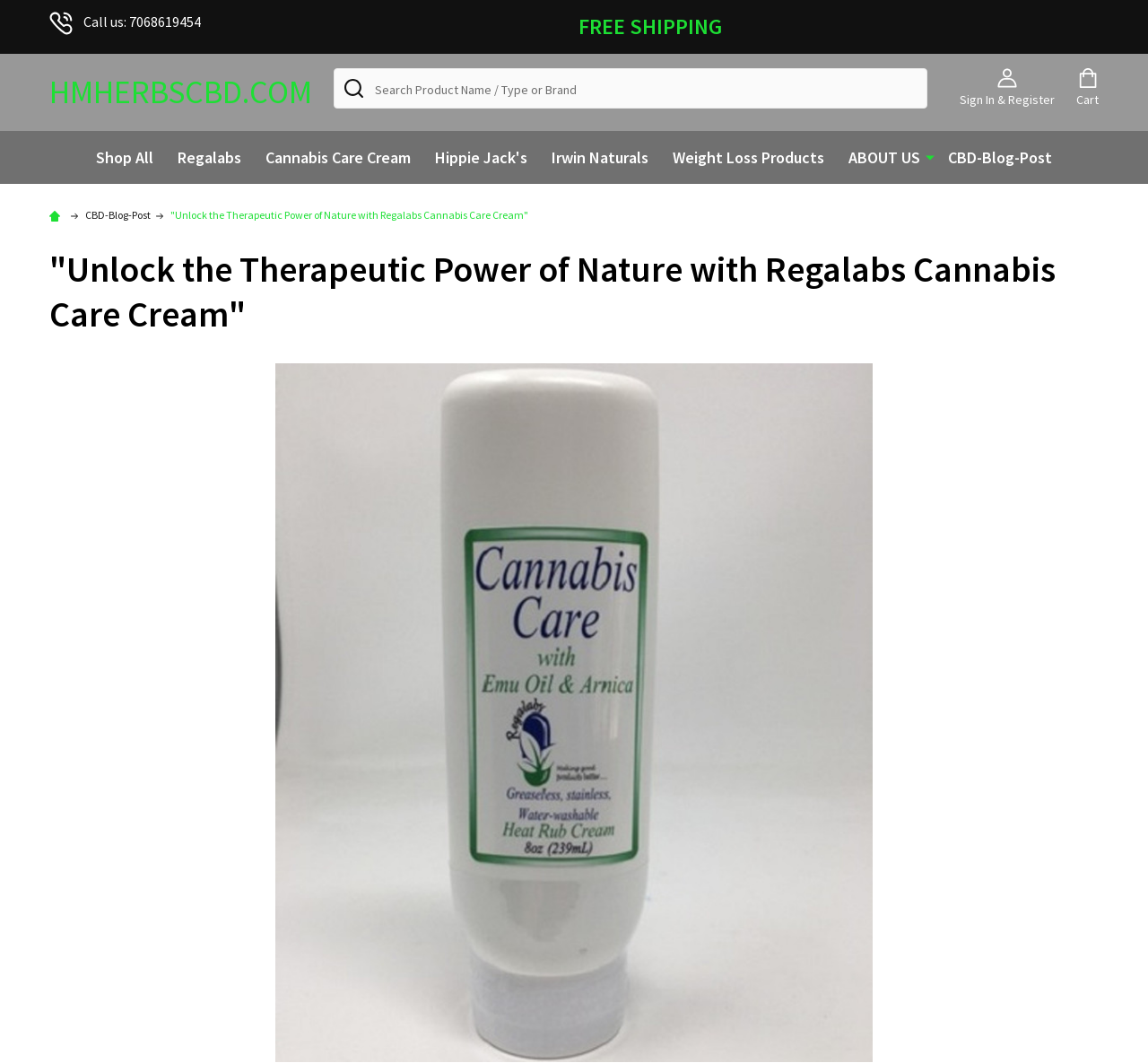Identify the bounding box coordinates of the specific part of the webpage to click to complete this instruction: "View cart".

[0.938, 0.064, 0.957, 0.1]